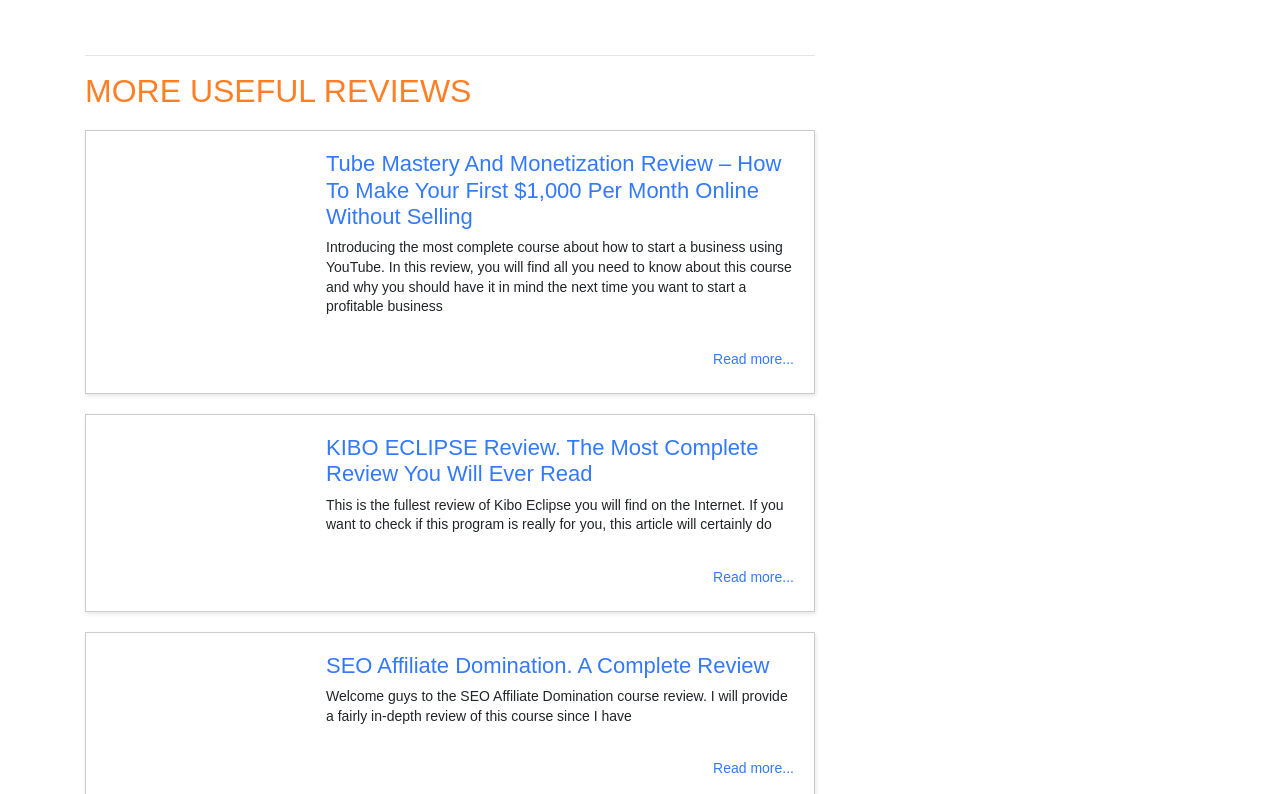Please examine the image and provide a detailed answer to the question: What is the topic of the second review?

The second review is about KIBO ECLIPSE, which is a program or course. This can be inferred from the heading 'KIBO ECLIPSE Review. The Most Complete Review You Will Ever Read' and the image description 'KIBO ECLIPSE Review. The Most Complete Review You Will Ever Read'.